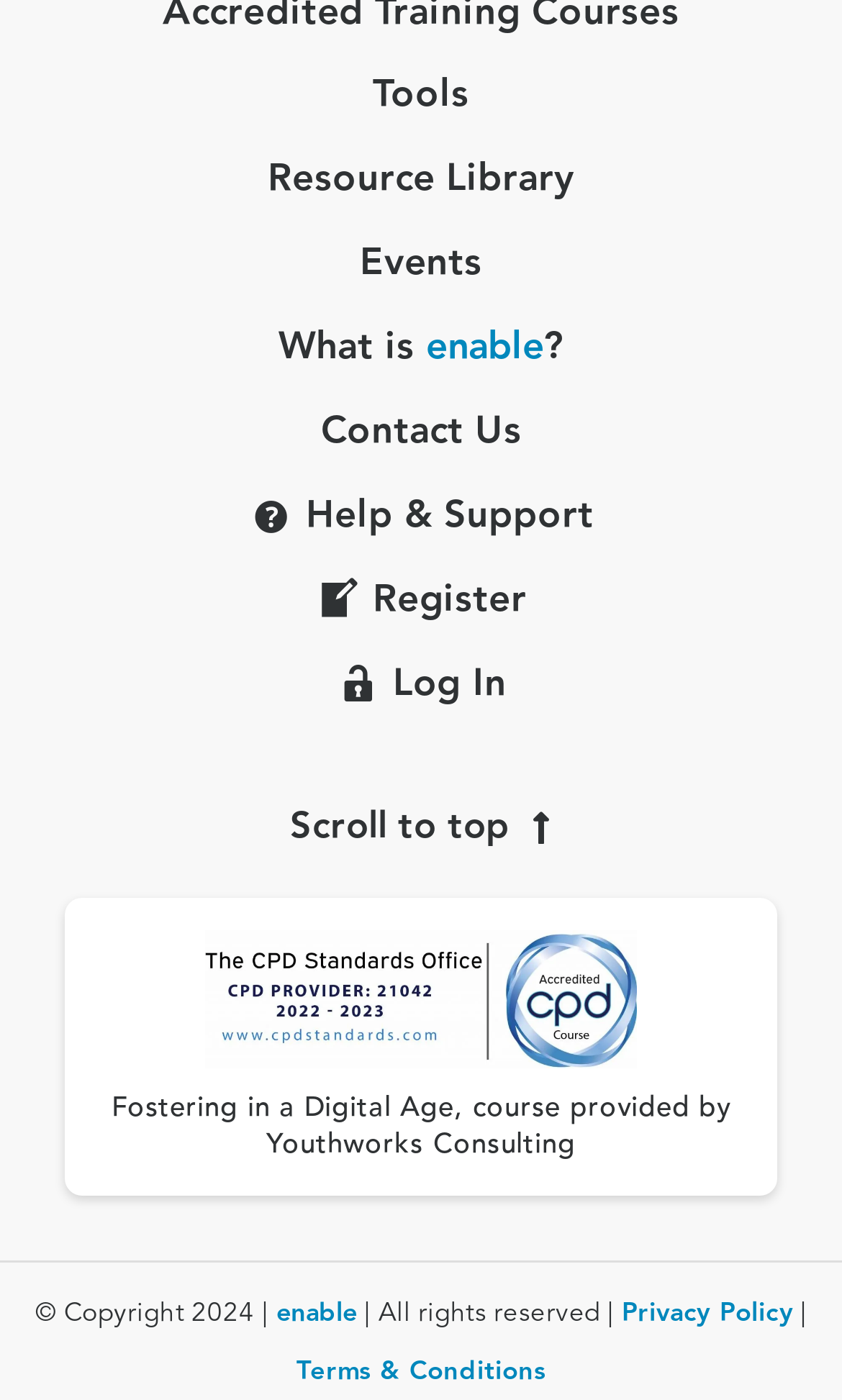Using the information in the image, give a comprehensive answer to the question: 
How many links are there in the top navigation bar?

The top navigation bar contains links with the text 'Tools', 'Resource Library', 'Events', 'What is enable?', 'Contact Us', 'Help & Support', and 'Register', which are located at the top of the webpage. By counting these links, we can determine that there are 7 links in total.